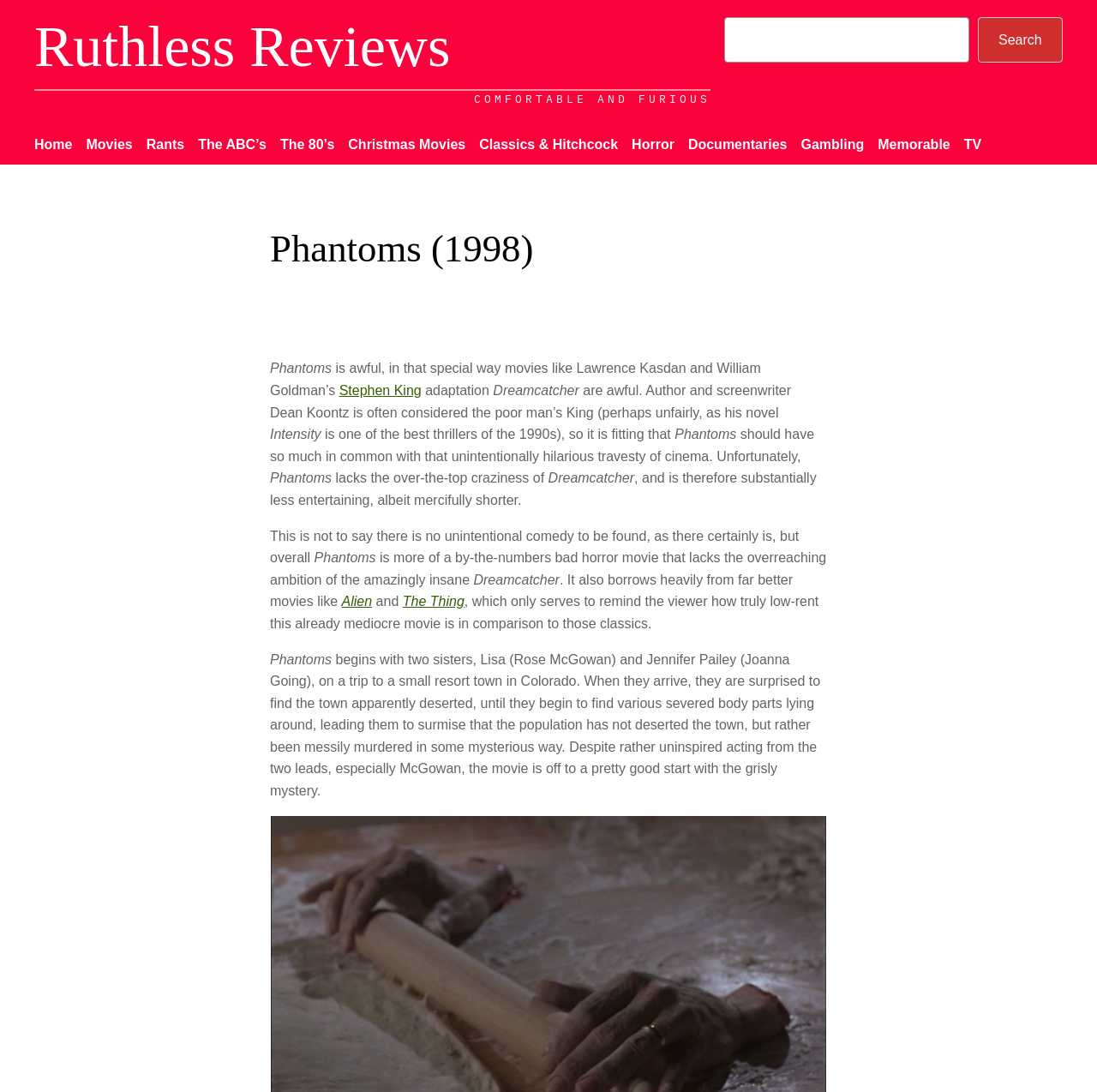What is the name of the movie that Phantoms borrows heavily from?
Please give a detailed and thorough answer to the question, covering all relevant points.

The answer can be found in the StaticText element 'It also borrows heavily from far better movies like' which mentions Alien and The Thing as the movies that Phantoms borrows heavily from.